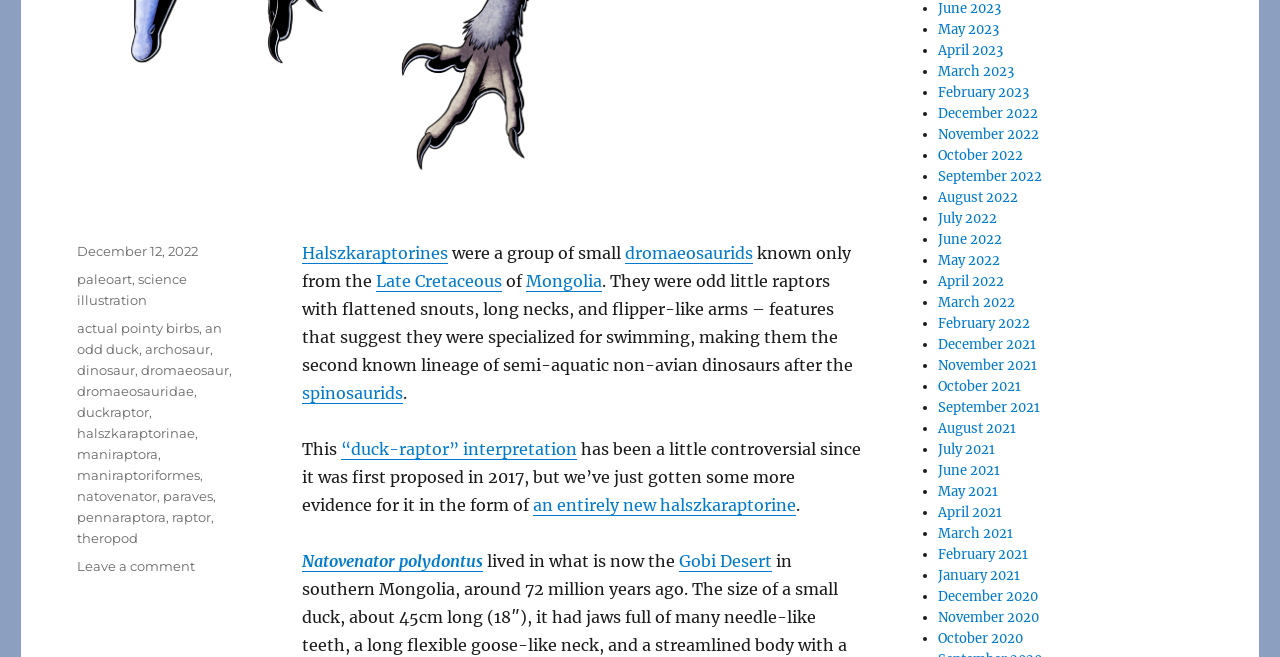Specify the bounding box coordinates of the element's area that should be clicked to execute the given instruction: "Check the archives for May 2023". The coordinates should be four float numbers between 0 and 1, i.e., [left, top, right, bottom].

[0.733, 0.031, 0.78, 0.057]